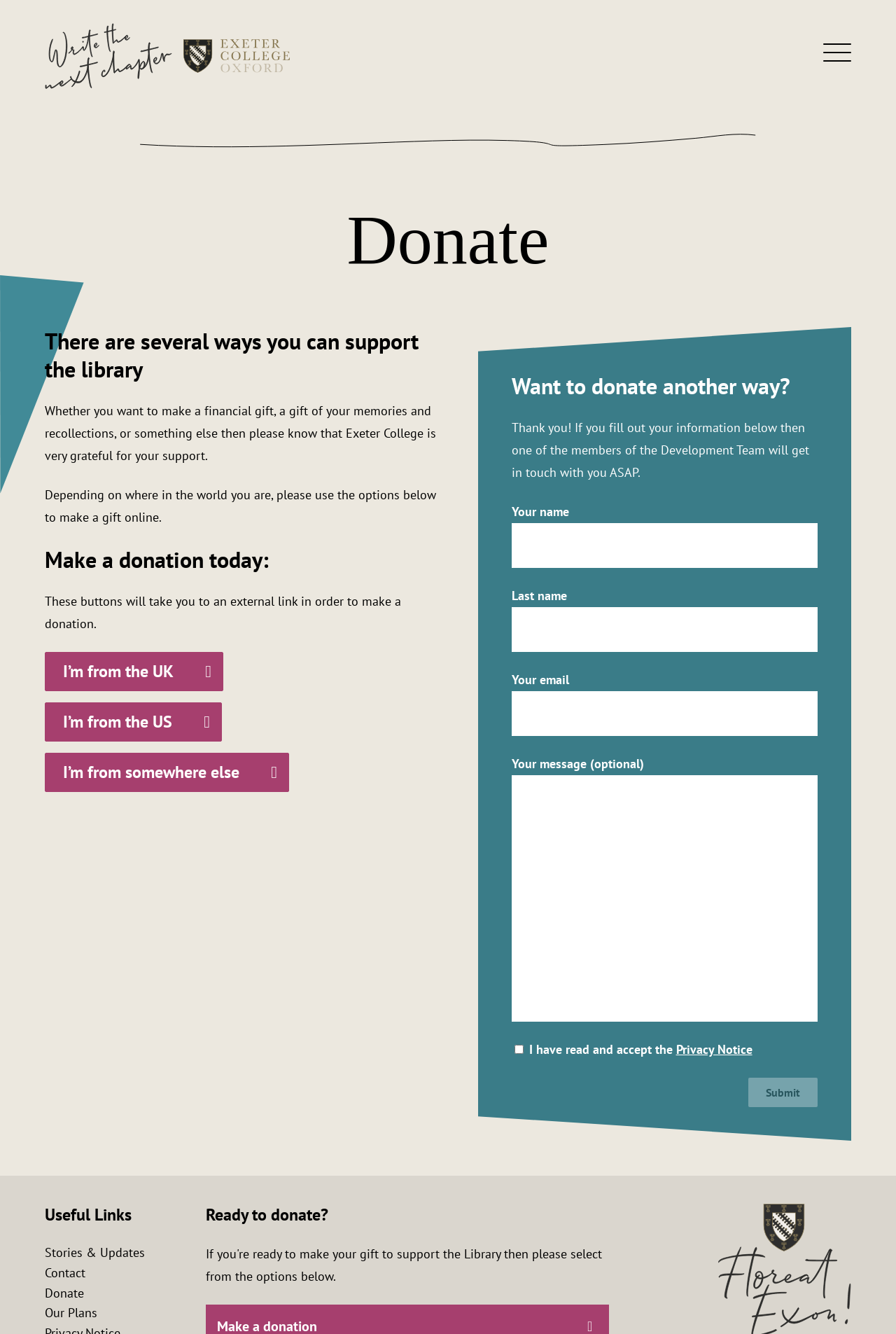What is the 'Privacy Notice' link for?
Give a detailed explanation using the information visible in the image.

The 'Privacy Notice' link is located next to the checkbox 'I have read and accept the Privacy Notice' on the contact form. It appears to be a link to the website's privacy policy, which users can read before submitting their information.